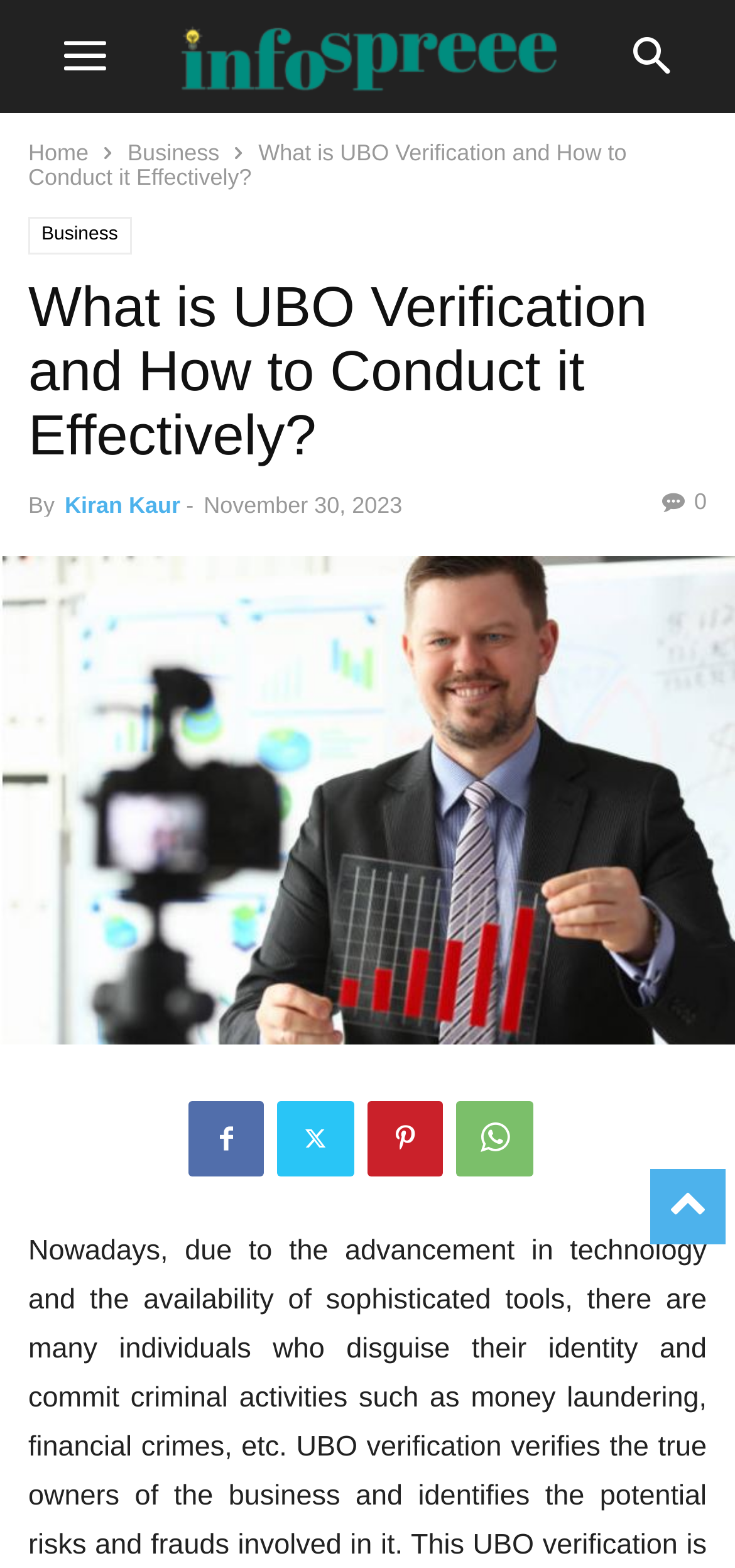Bounding box coordinates are specified in the format (top-left x, top-left y, bottom-right x, bottom-right y). All values are floating point numbers bounded between 0 and 1. Please provide the bounding box coordinate of the region this sentence describes: Zoom guide here.

None